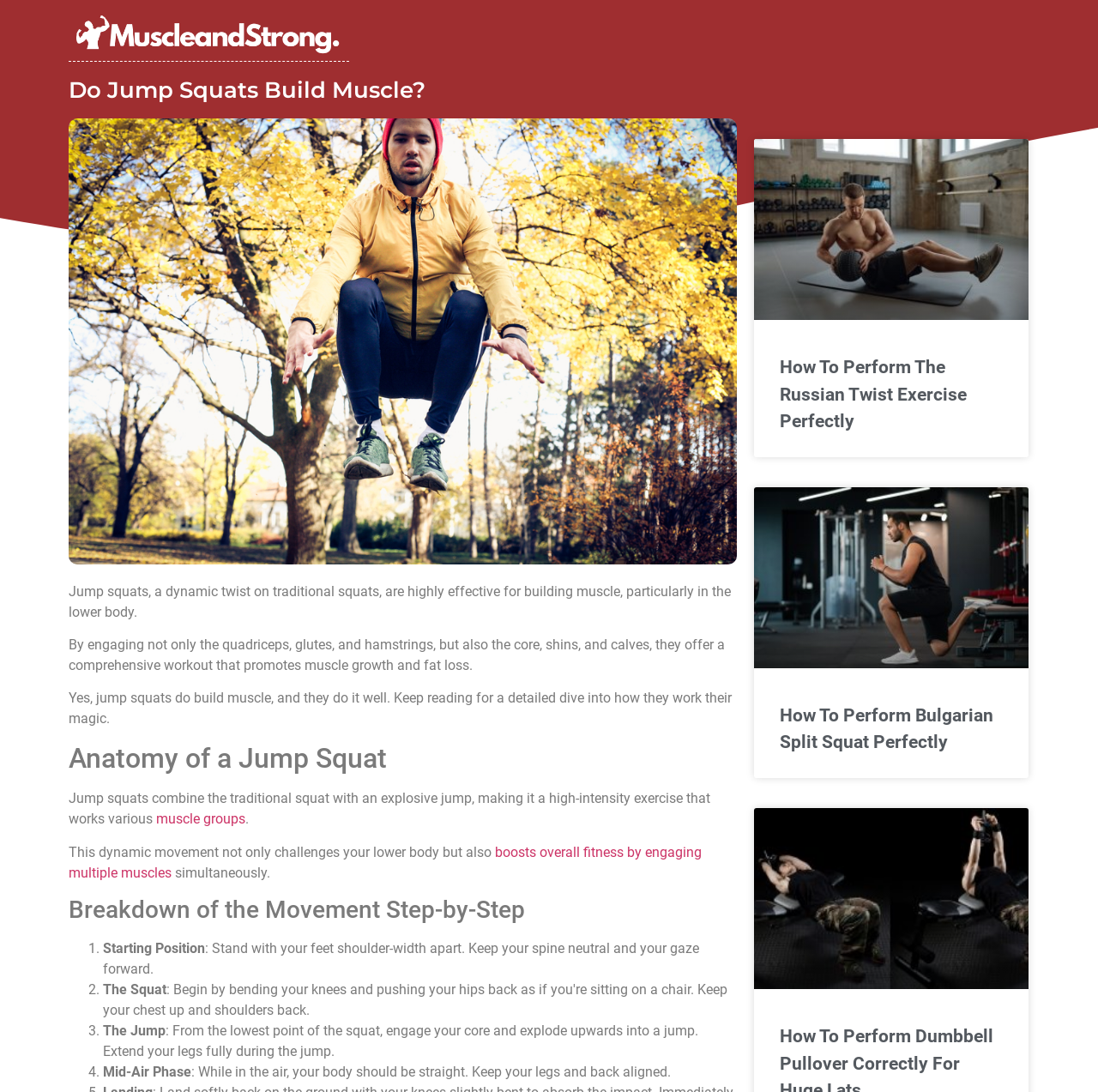Identify the bounding box coordinates for the UI element described by the following text: "muscle groups". Provide the coordinates as four float numbers between 0 and 1, in the format [left, top, right, bottom].

[0.142, 0.743, 0.223, 0.757]